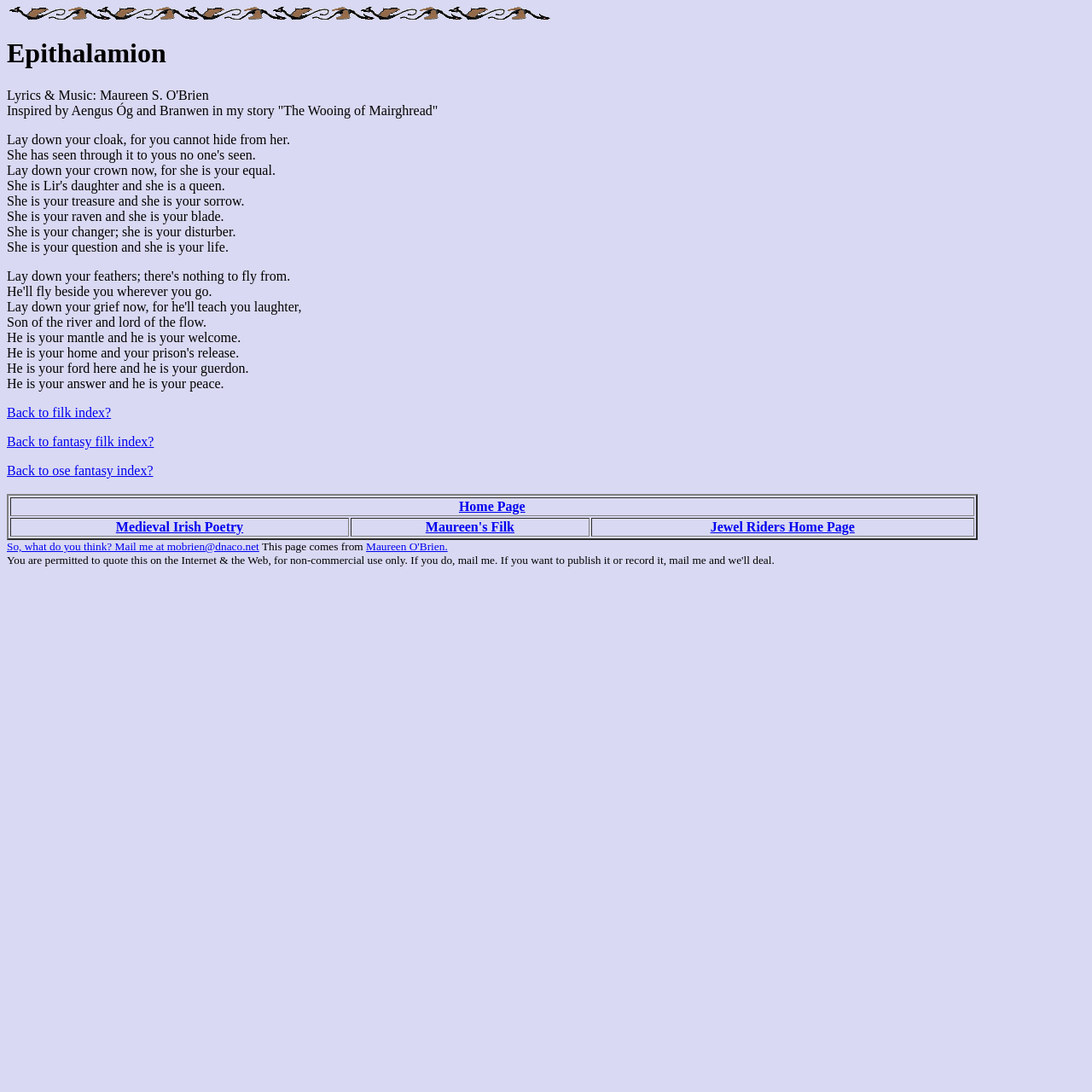Examine the image carefully and respond to the question with a detailed answer: 
How many columns are there in the table?

I examined the table at the bottom of the page and counted the number of columns. There are 4 columns, with headers 'Home Page', 'Medieval Irish Poetry', 'Maureen's Filk', and 'Jewel Riders Home Page'.